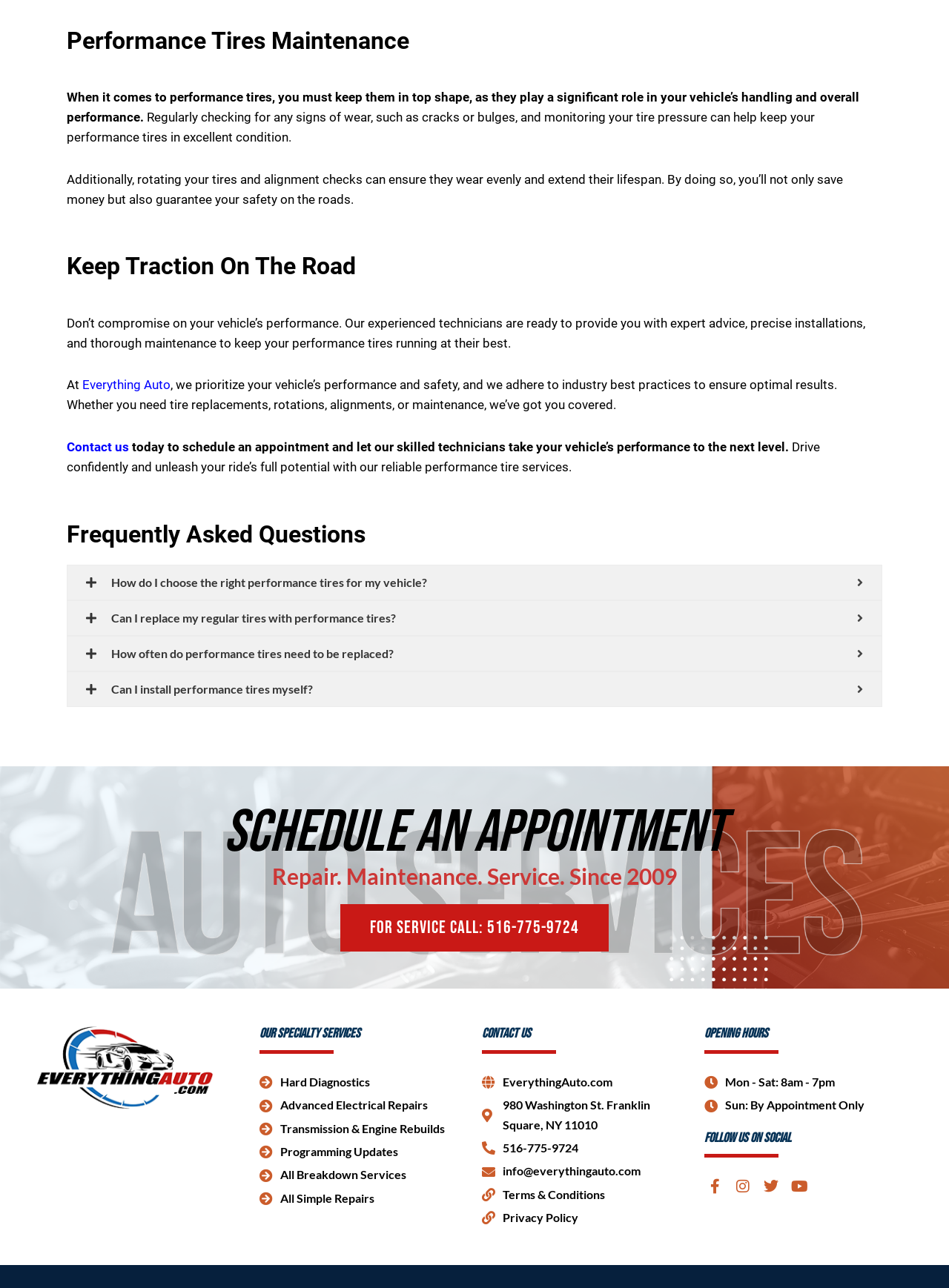Please locate the clickable area by providing the bounding box coordinates to follow this instruction: "Schedule an appointment".

[0.039, 0.624, 0.961, 0.67]